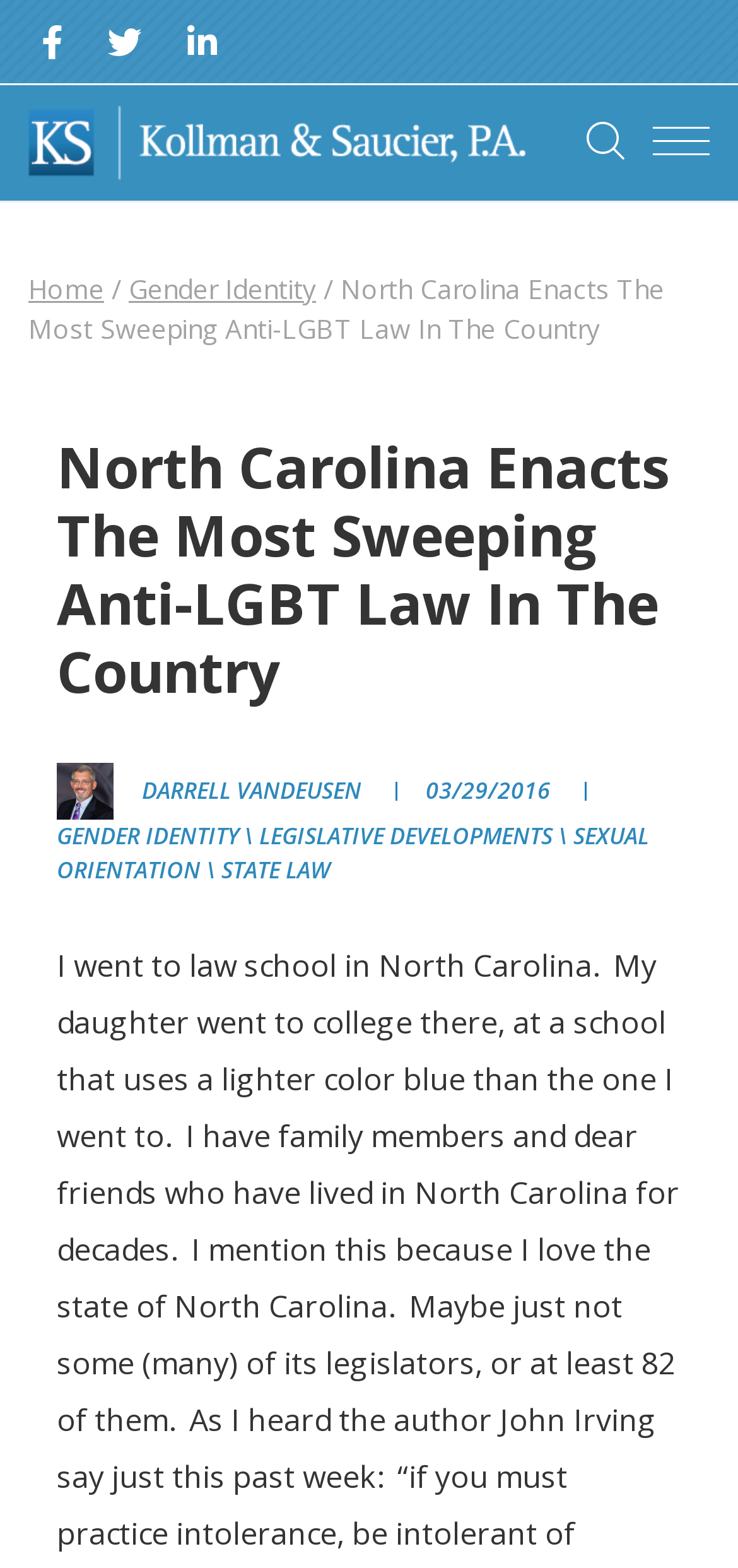Identify the first-level heading on the webpage and generate its text content.

North Carolina Enacts The Most Sweeping Anti-LGBT Law In The Country